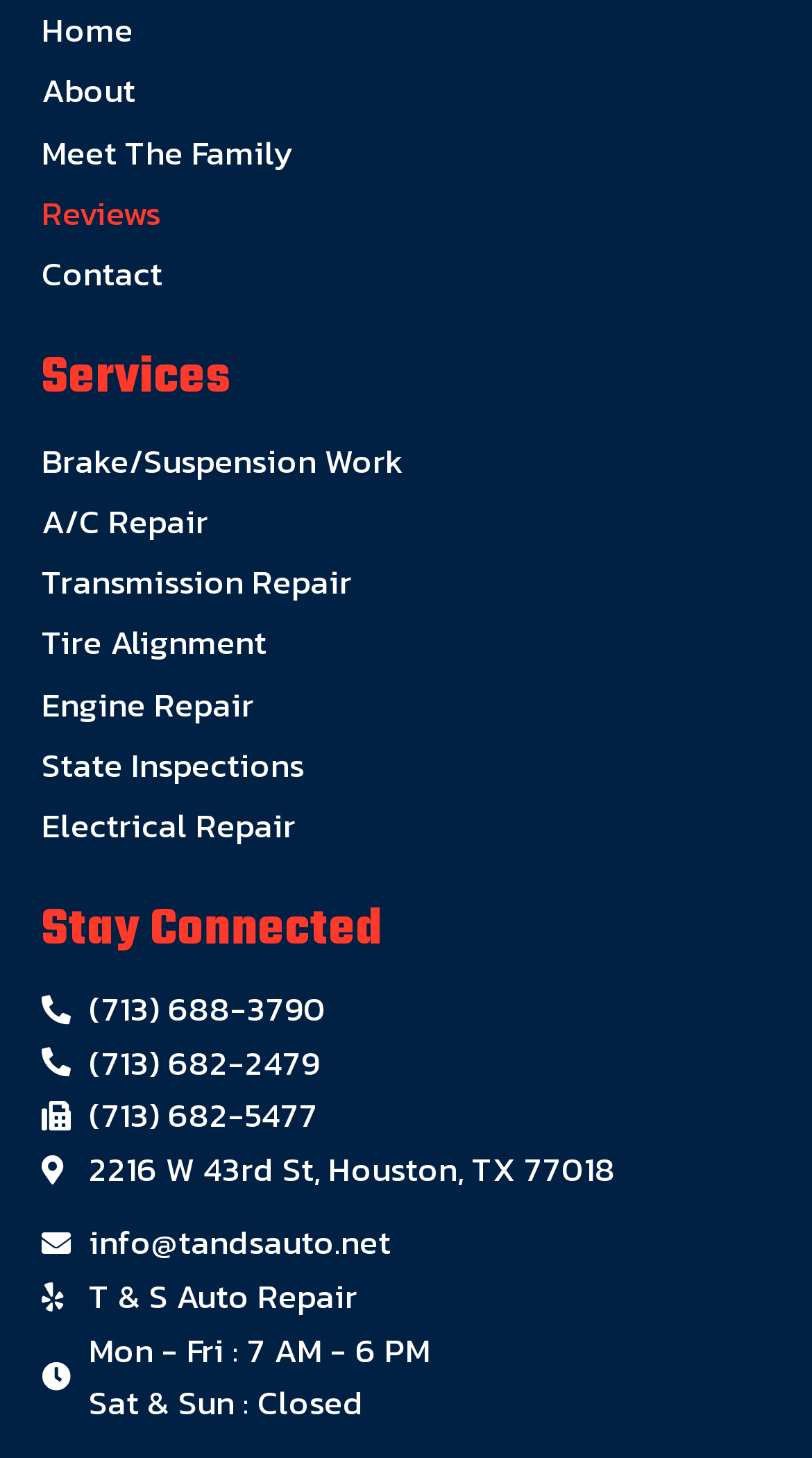Examine the image and give a thorough answer to the following question:
How many ways can you contact T & S Auto Repair?

I counted the number of contact methods, which are three phone numbers and one email address 'info@tandsauto.net'. Therefore, there are 4 ways to contact T & S Auto Repair.